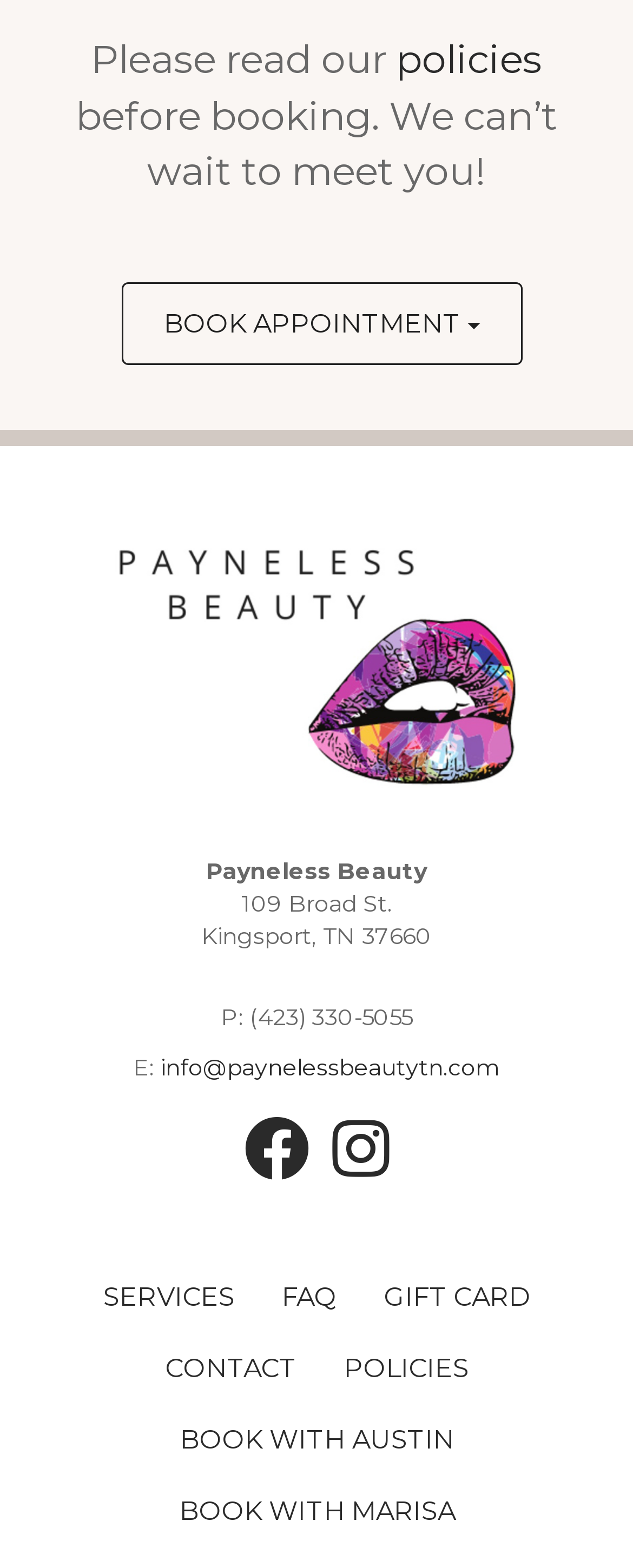What is the business name?
Use the screenshot to answer the question with a single word or phrase.

Payneless Beauty